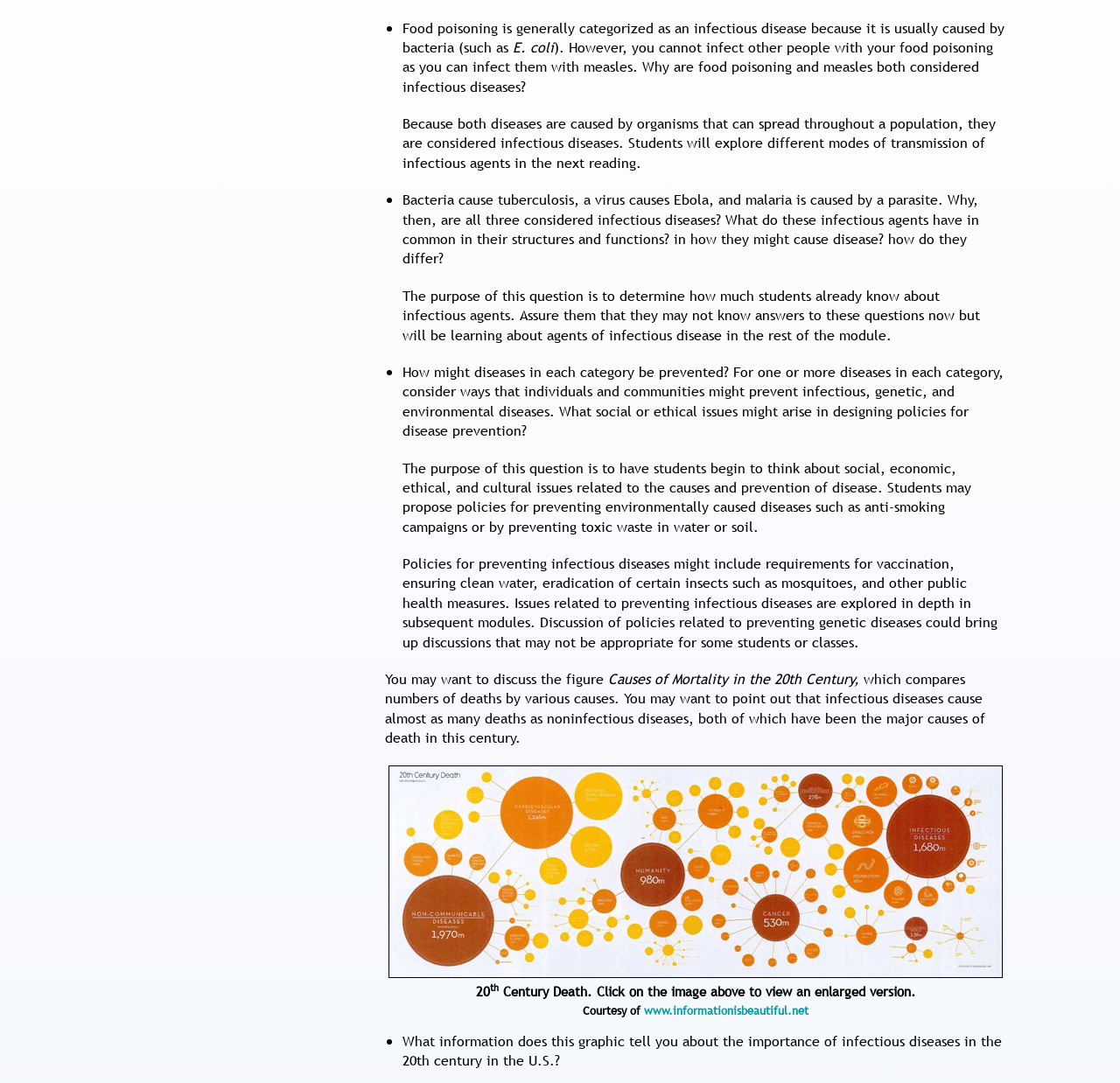Provide the bounding box coordinates of the UI element this sentence describes: "www.informationisbeautiful.net".

[0.575, 0.925, 0.722, 0.94]